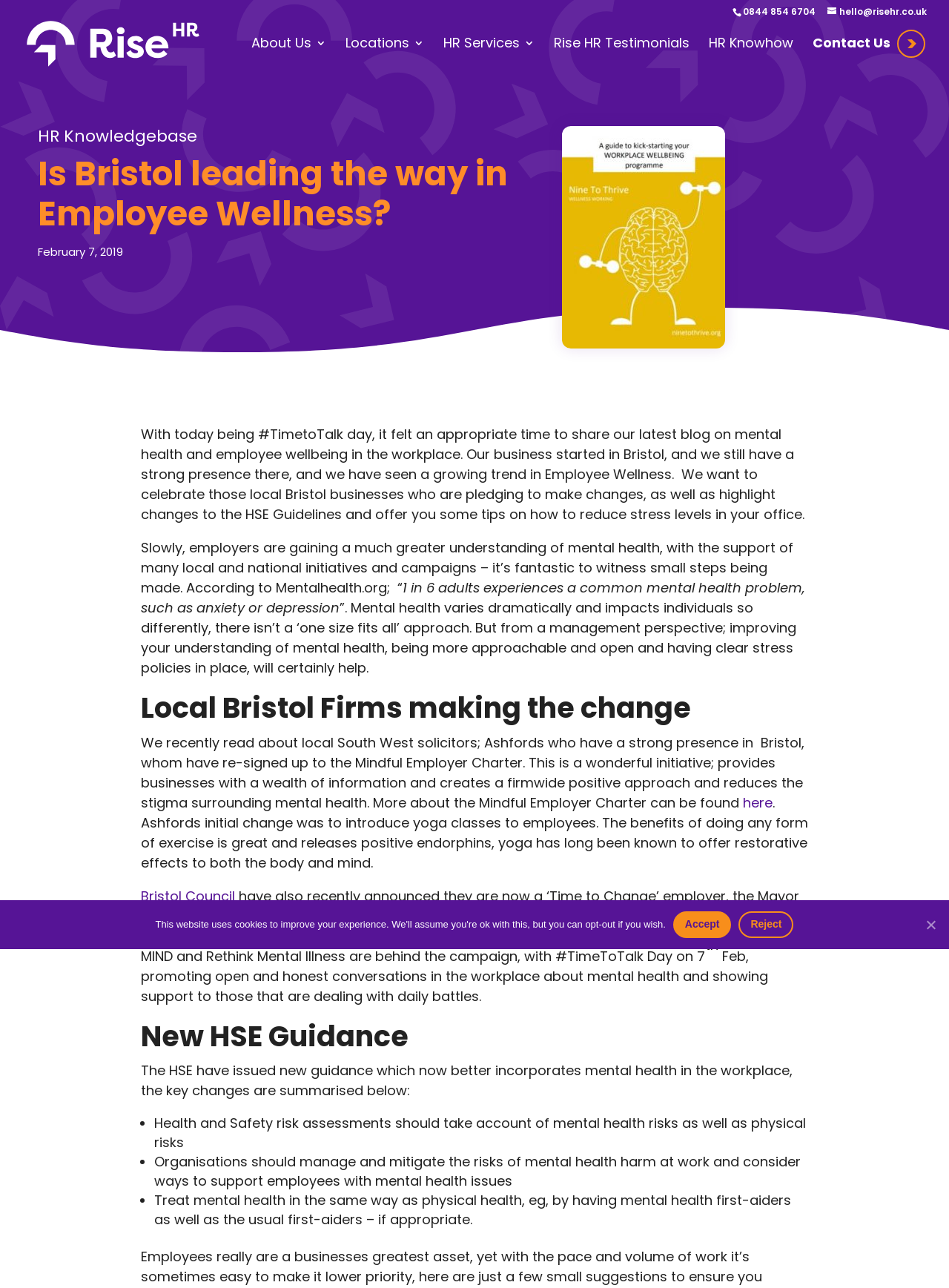Provide a one-word or one-phrase answer to the question:
What is the purpose of the Mindful Employer Charter?

To provide businesses with information and create a positive approach to mental health